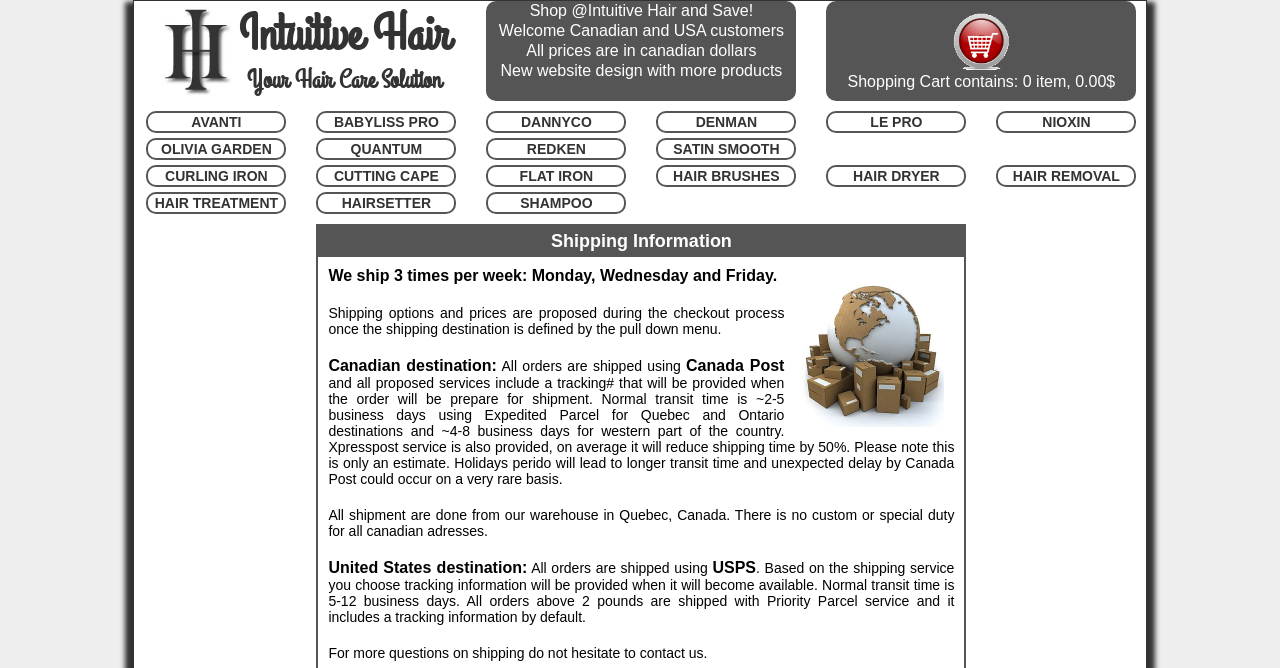Find the bounding box coordinates corresponding to the UI element with the description: "REDKEN". The coordinates should be formatted as [left, top, right, bottom], with values as floats between 0 and 1.

[0.382, 0.21, 0.488, 0.237]